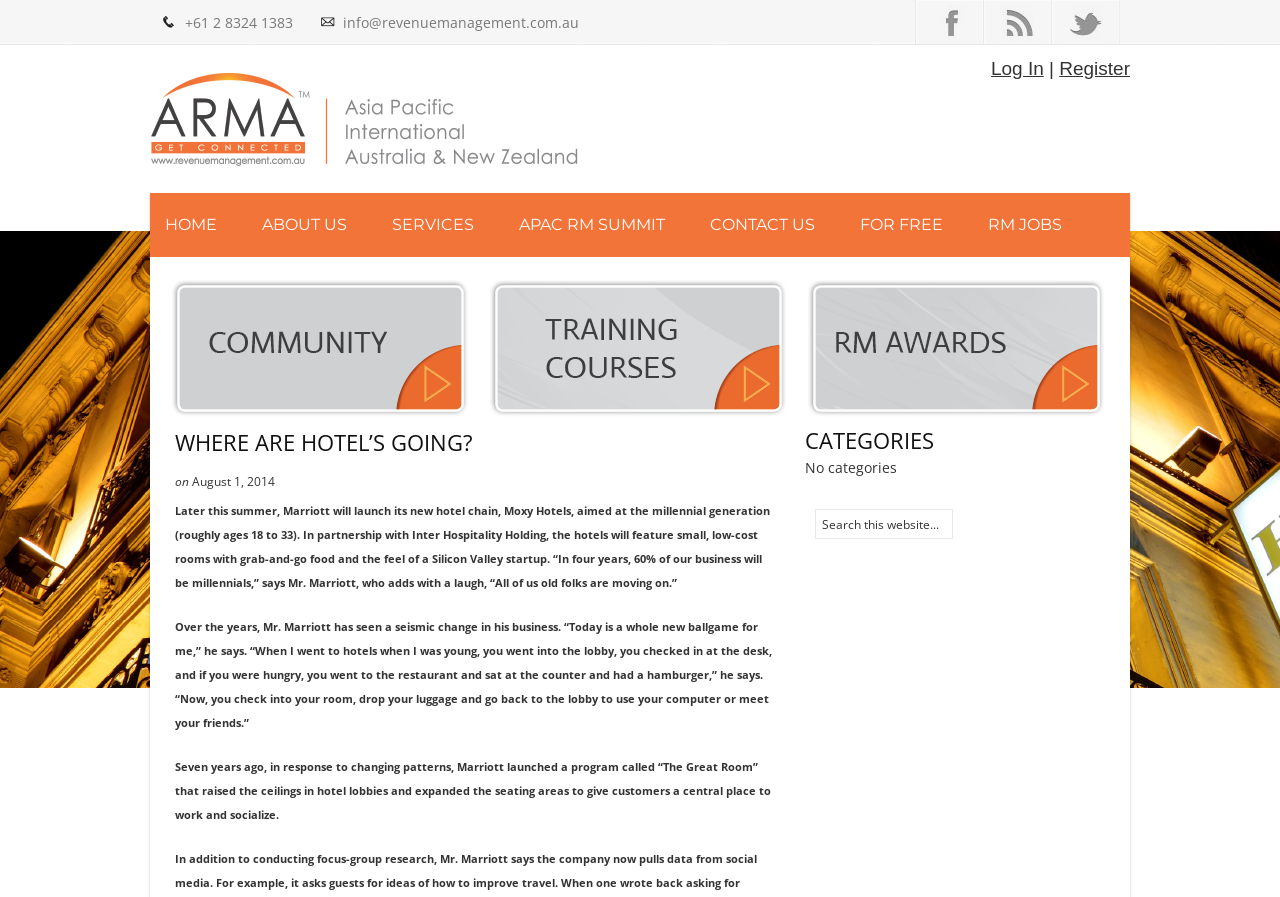Based on the element description Australian Revenue Management Association, identify the bounding box of the UI element in the given webpage screenshot. The coordinates should be in the format (top-left x, top-left y, bottom-right x, bottom-right y) and must be between 0 and 1.

[0.117, 0.081, 0.452, 0.193]